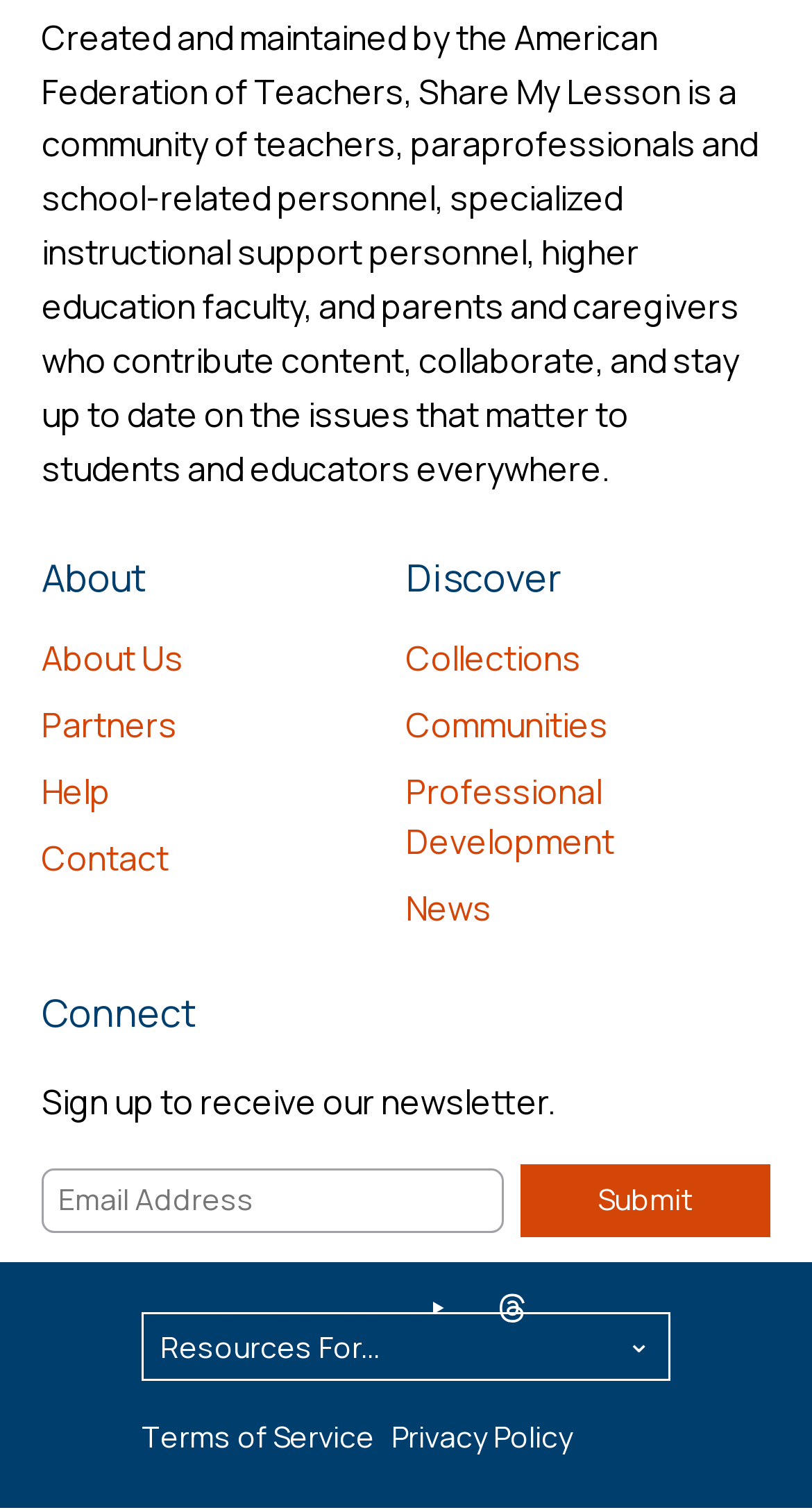What is the purpose of the textbox?
From the screenshot, provide a brief answer in one word or phrase.

Enter Email Address